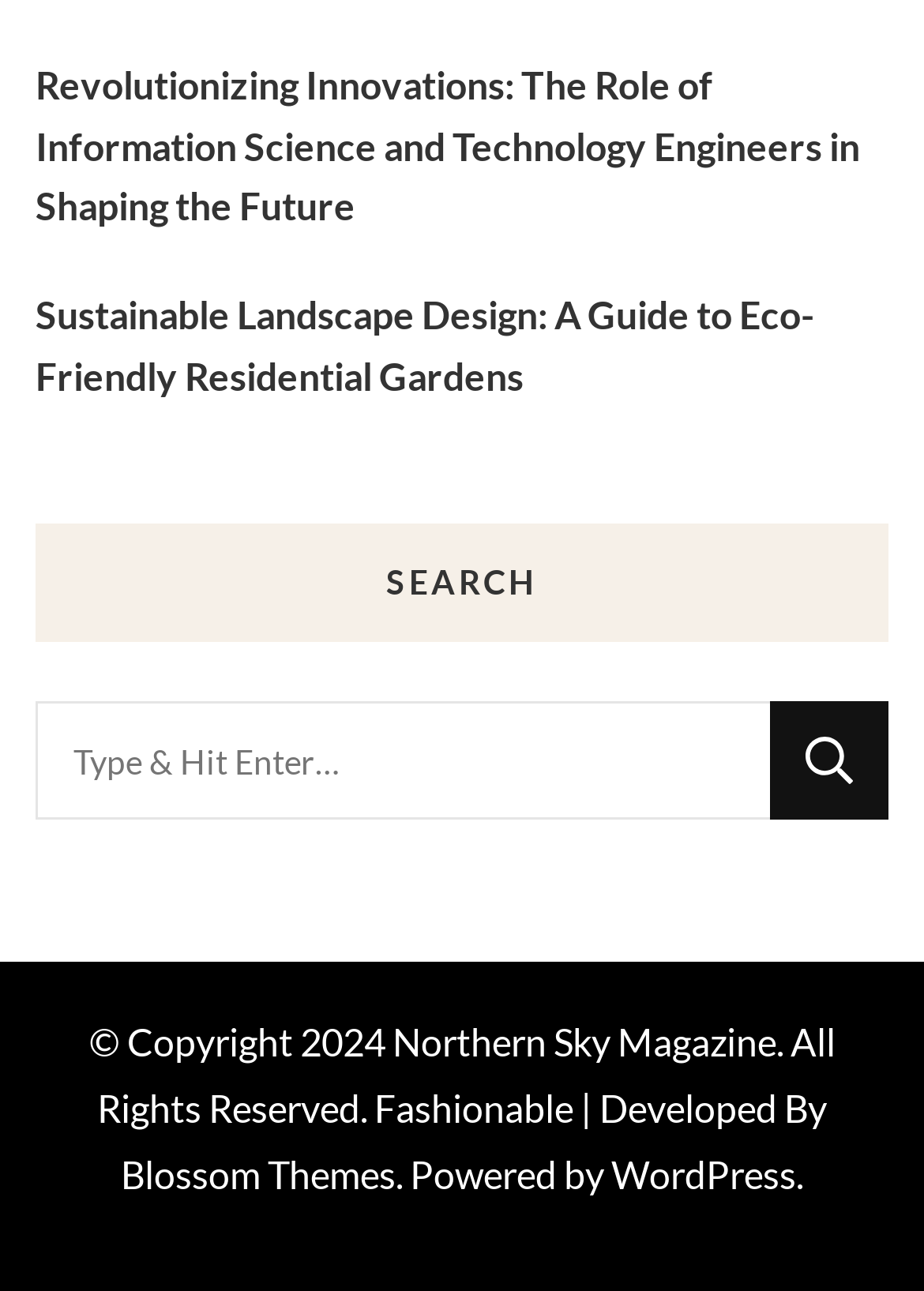Provide a short answer to the following question with just one word or phrase: What is the name of the magazine?

Northern Sky Magazine